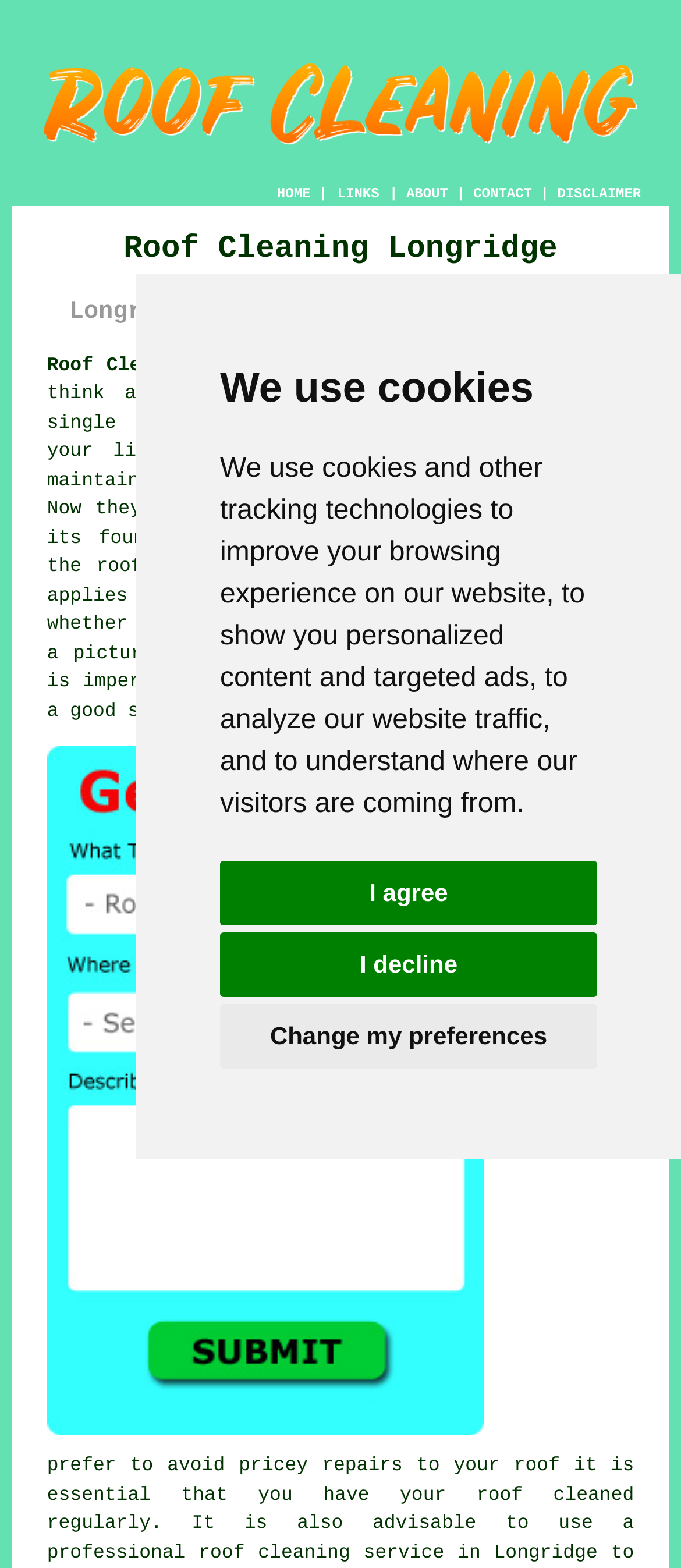Find the bounding box coordinates for the HTML element described in this sentence: "Roof Cleaning Longridge Lancashire (PR3):". Provide the coordinates as four float numbers between 0 and 1, in the format [left, top, right, bottom].

[0.069, 0.227, 0.773, 0.24]